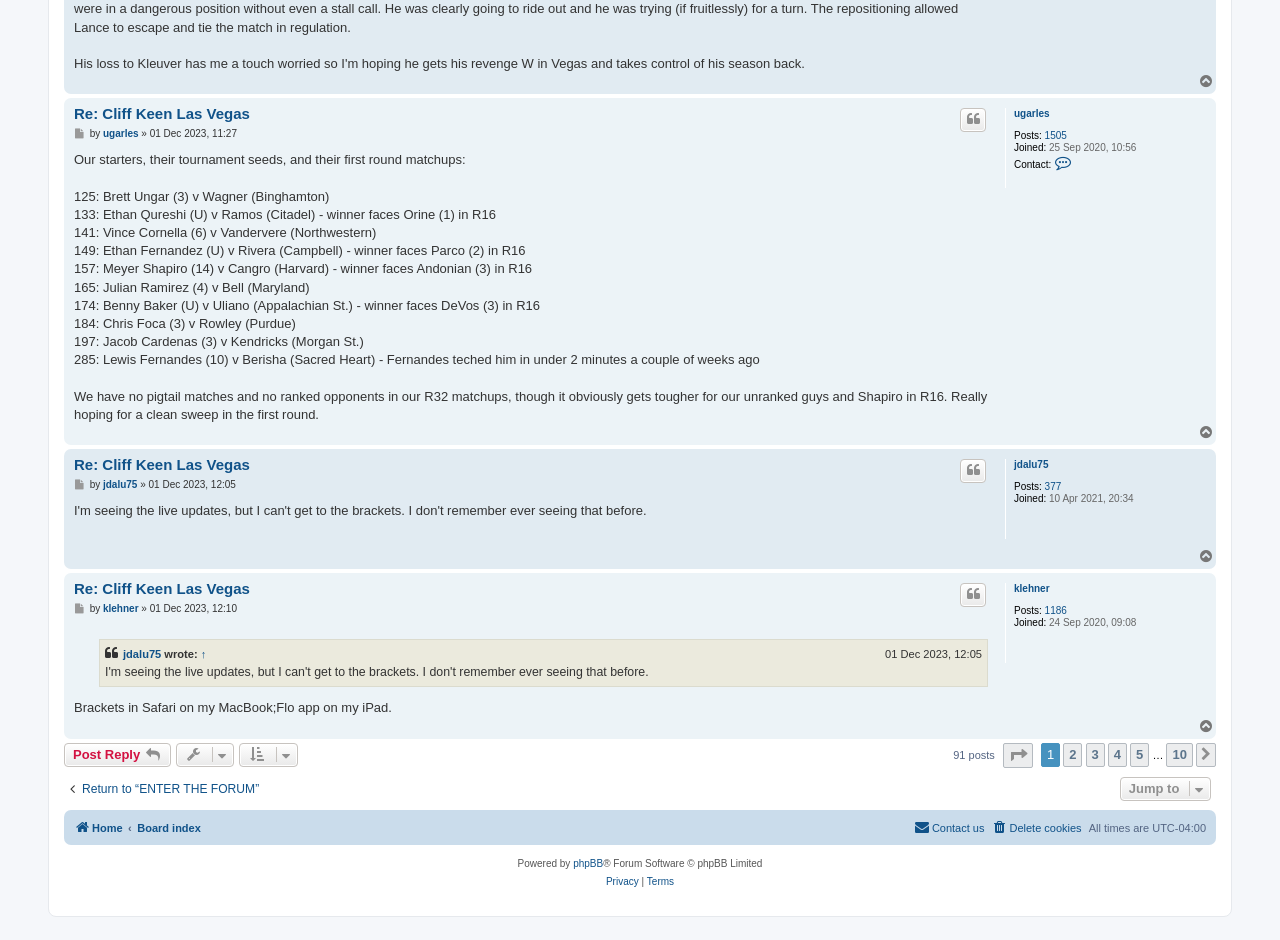Provide a brief response to the question below using one word or phrase:
What is the tournament seed of Brett Ungar?

3